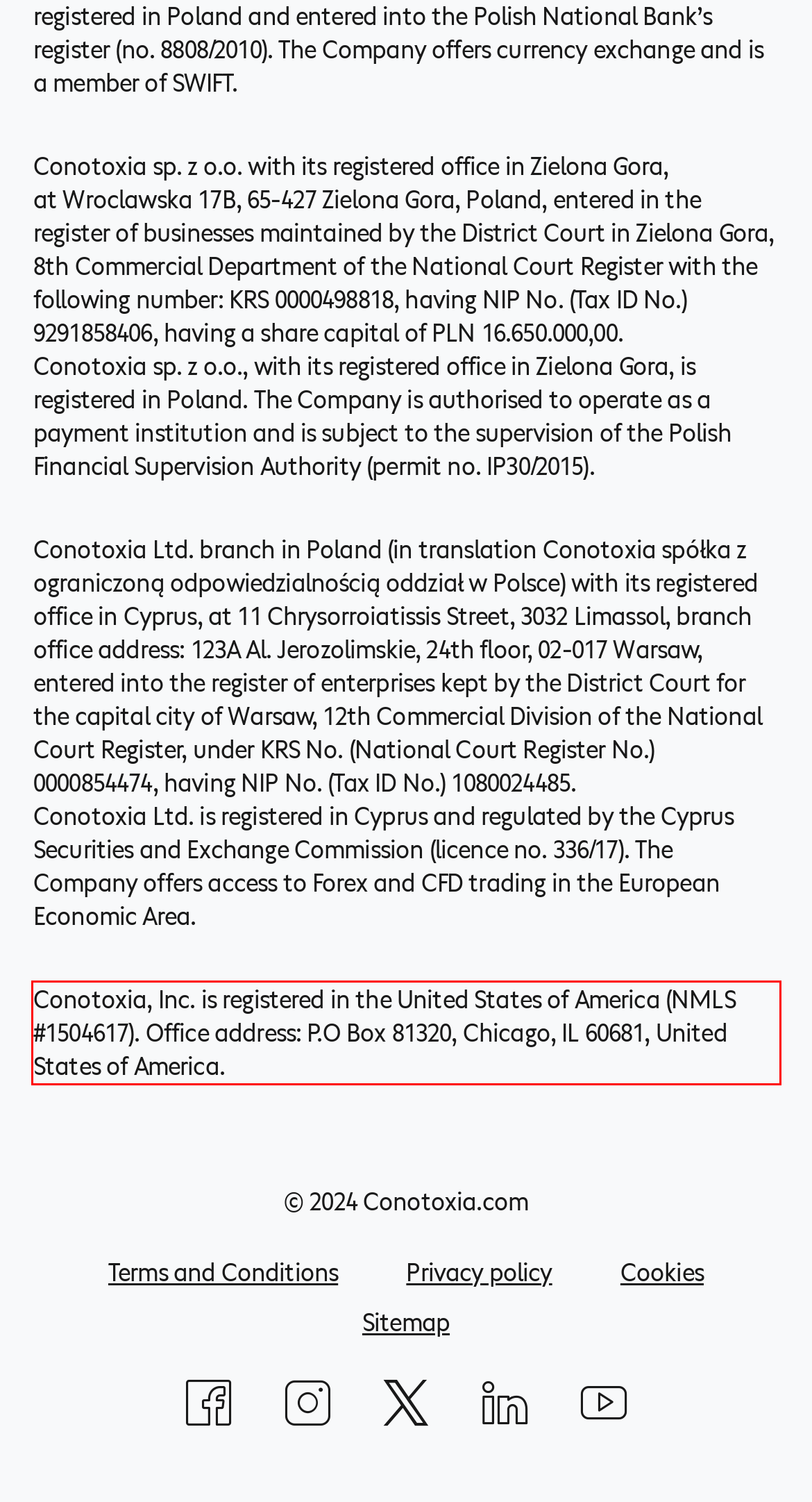You are presented with a webpage screenshot featuring a red bounding box. Perform OCR on the text inside the red bounding box and extract the content.

Conotoxia, Inc. is registered in the United States of America (NMLS #1504617). Office address: P.O Box 81320, Chicago, IL 60681, United States of America.